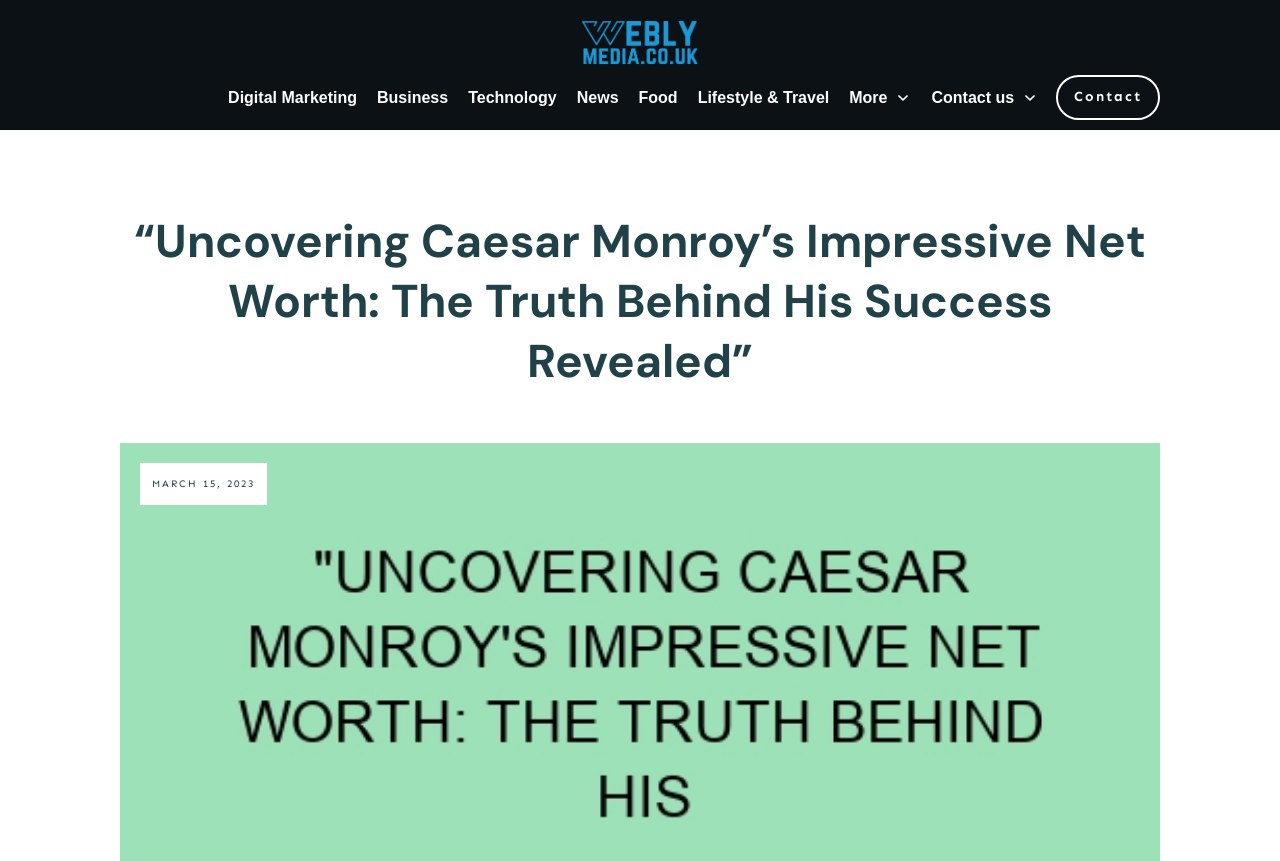Find the bounding box coordinates for the area you need to click to carry out the instruction: "Click on Digital Marketing". The coordinates should be four float numbers between 0 and 1, indicated as [left, top, right, bottom].

[0.178, 0.095, 0.279, 0.132]